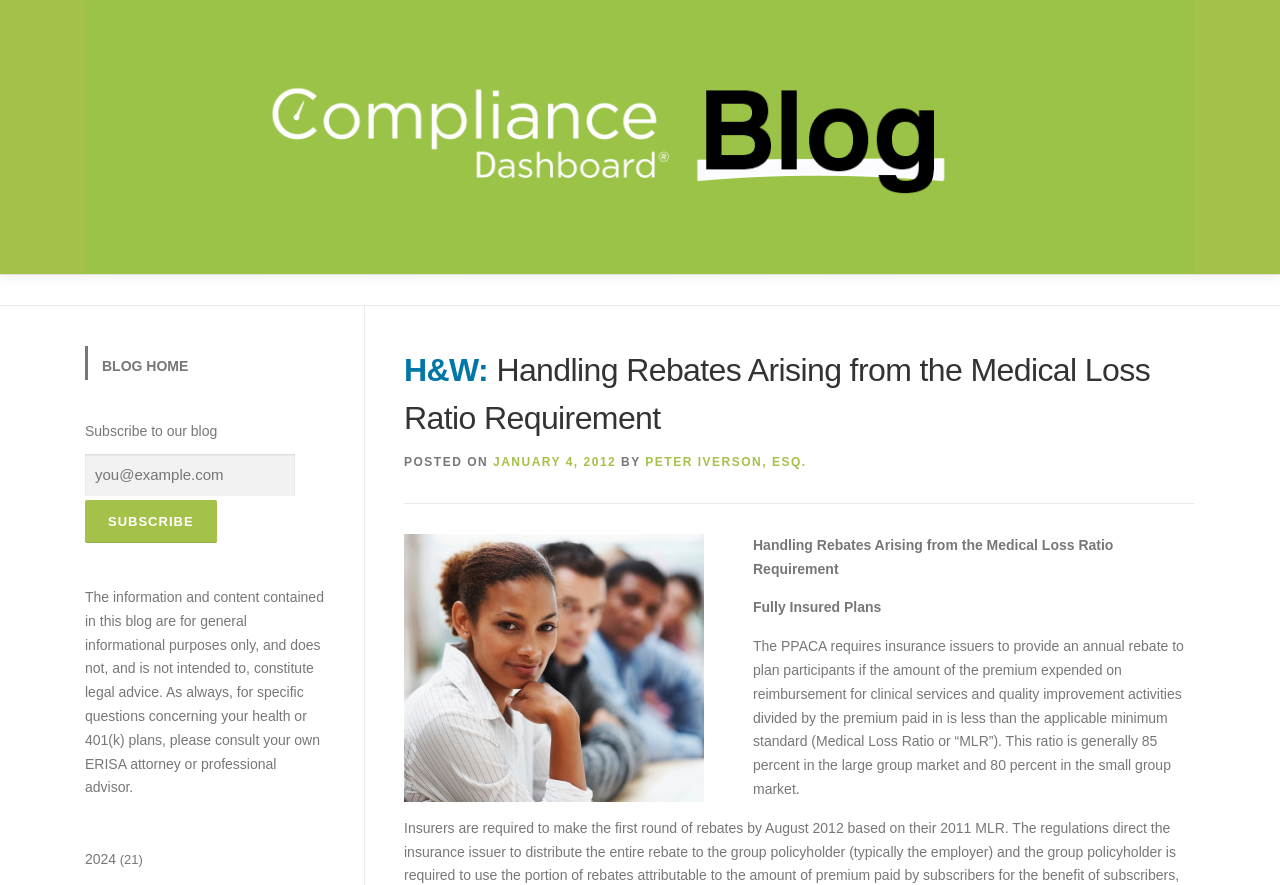Given the following UI element description: "Home", find the bounding box coordinates in the webpage screenshot.

None